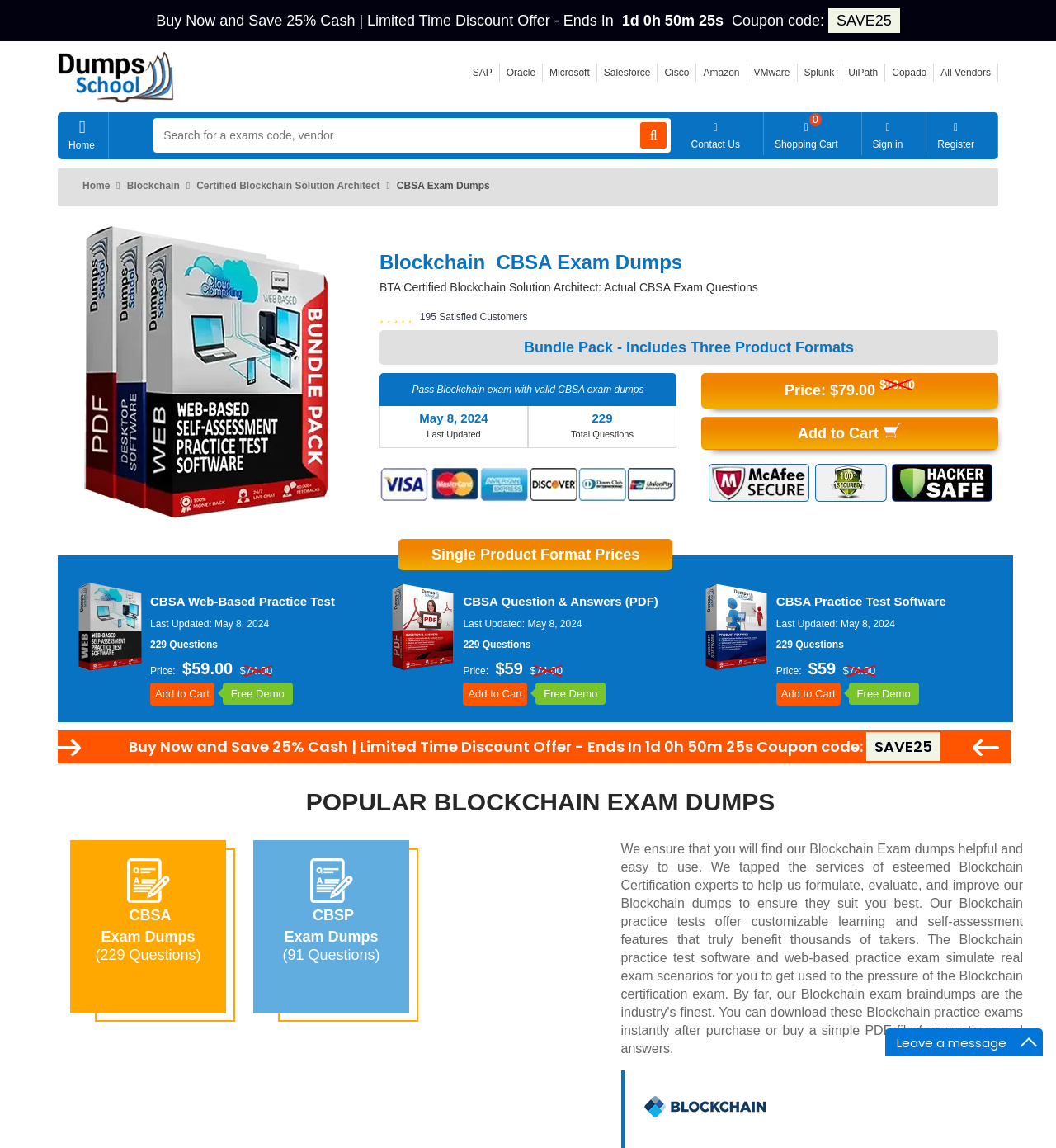Return the bounding box coordinates of the UI element that corresponds to this description: "Example Of Advocacy In Life". The coordinates must be given as four float numbers in the range of 0 and 1, [left, top, right, bottom].

None